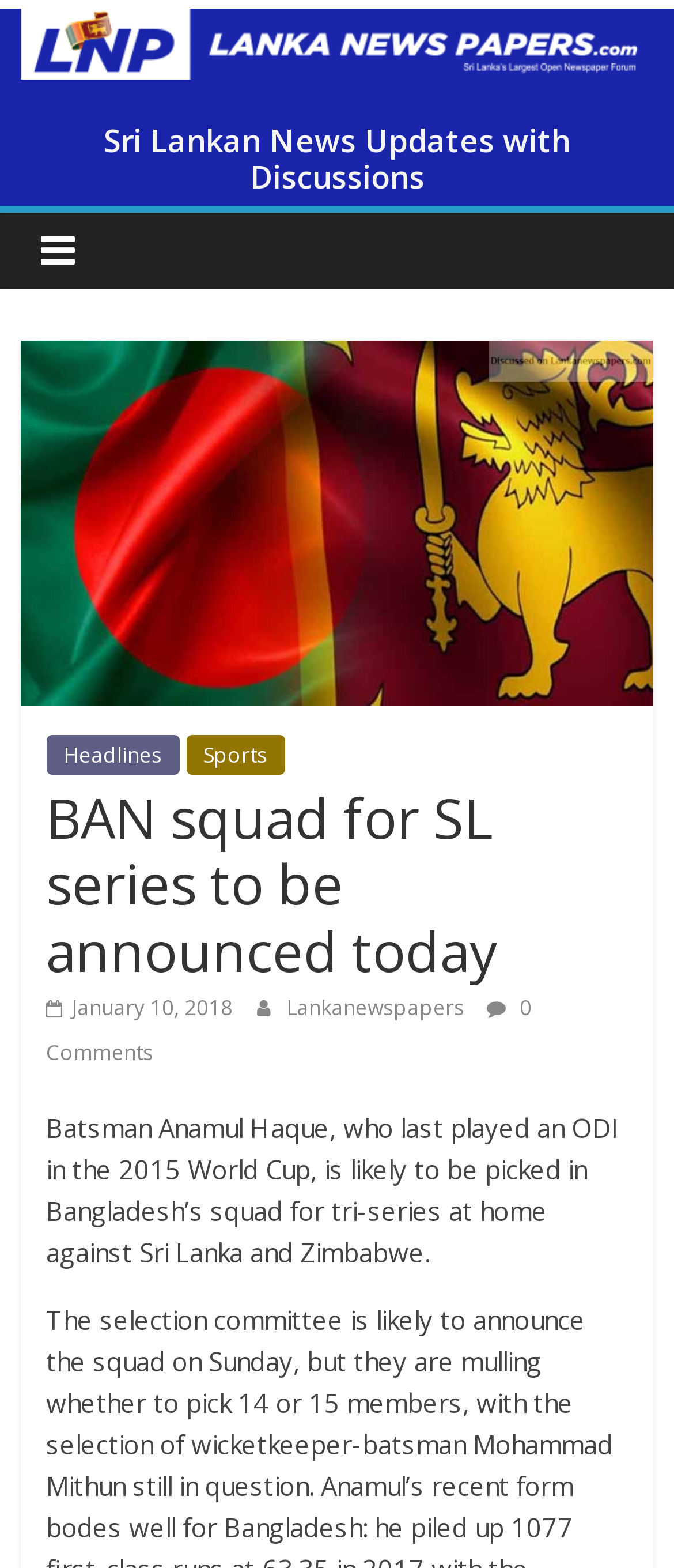Based on the image, please respond to the question with as much detail as possible:
Who is likely to be picked in Bangladesh’s squad?

I found the answer by reading the static text element with the text 'Batsman Anamul Haque, who last played an ODI in the 2015 World Cup, is likely to be picked in Bangladesh’s squad for tri-series at home against Sri Lanka and Zimbabwe.', which mentions Anamul Haque as the person likely to be picked in Bangladesh’s squad.